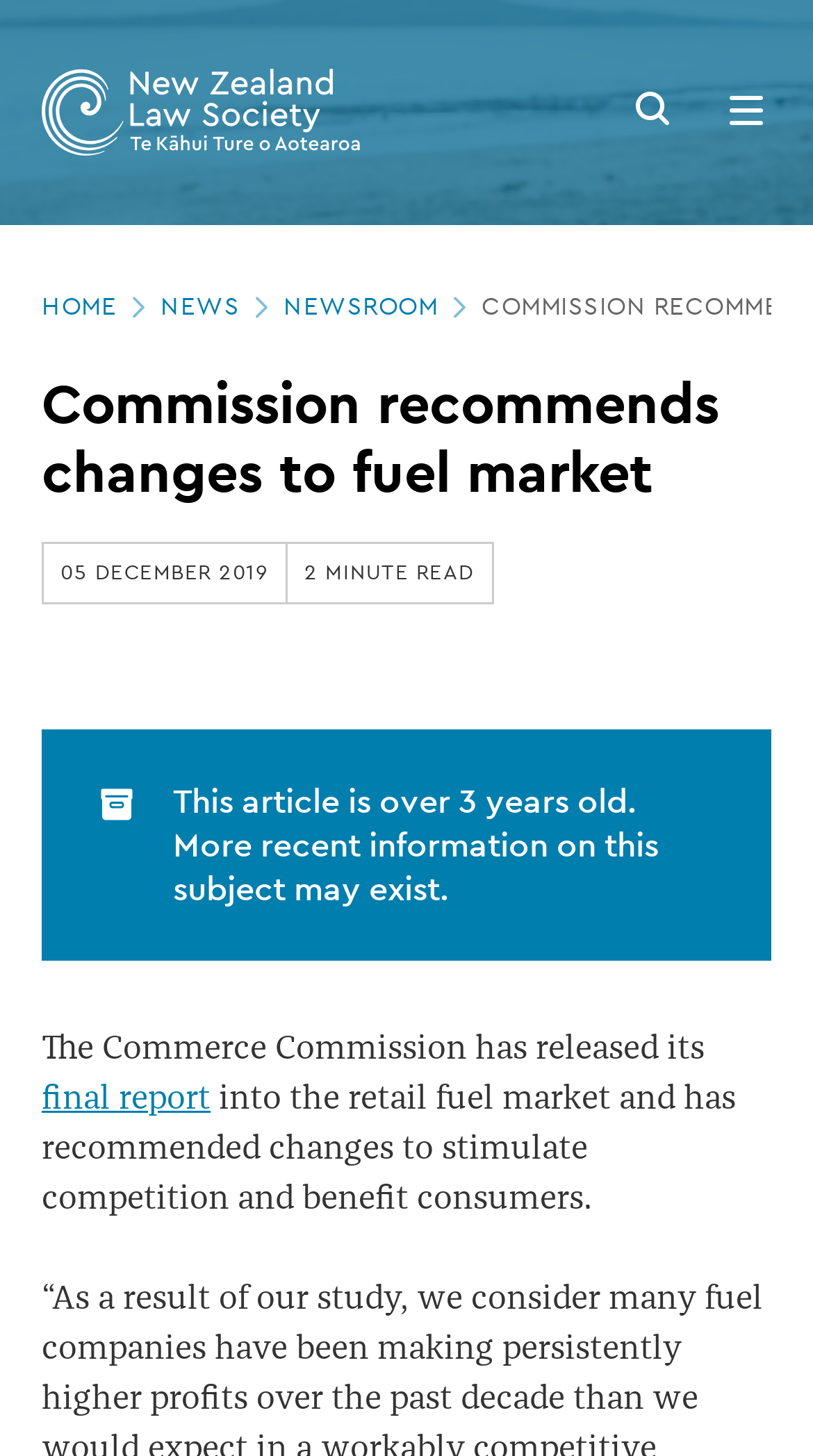What is the recommended change in the retail fuel market?
Please ensure your answer is as detailed and informative as possible.

According to the article, the Commerce Commission has recommended changes to stimulate competition and benefit consumers in the retail fuel market.